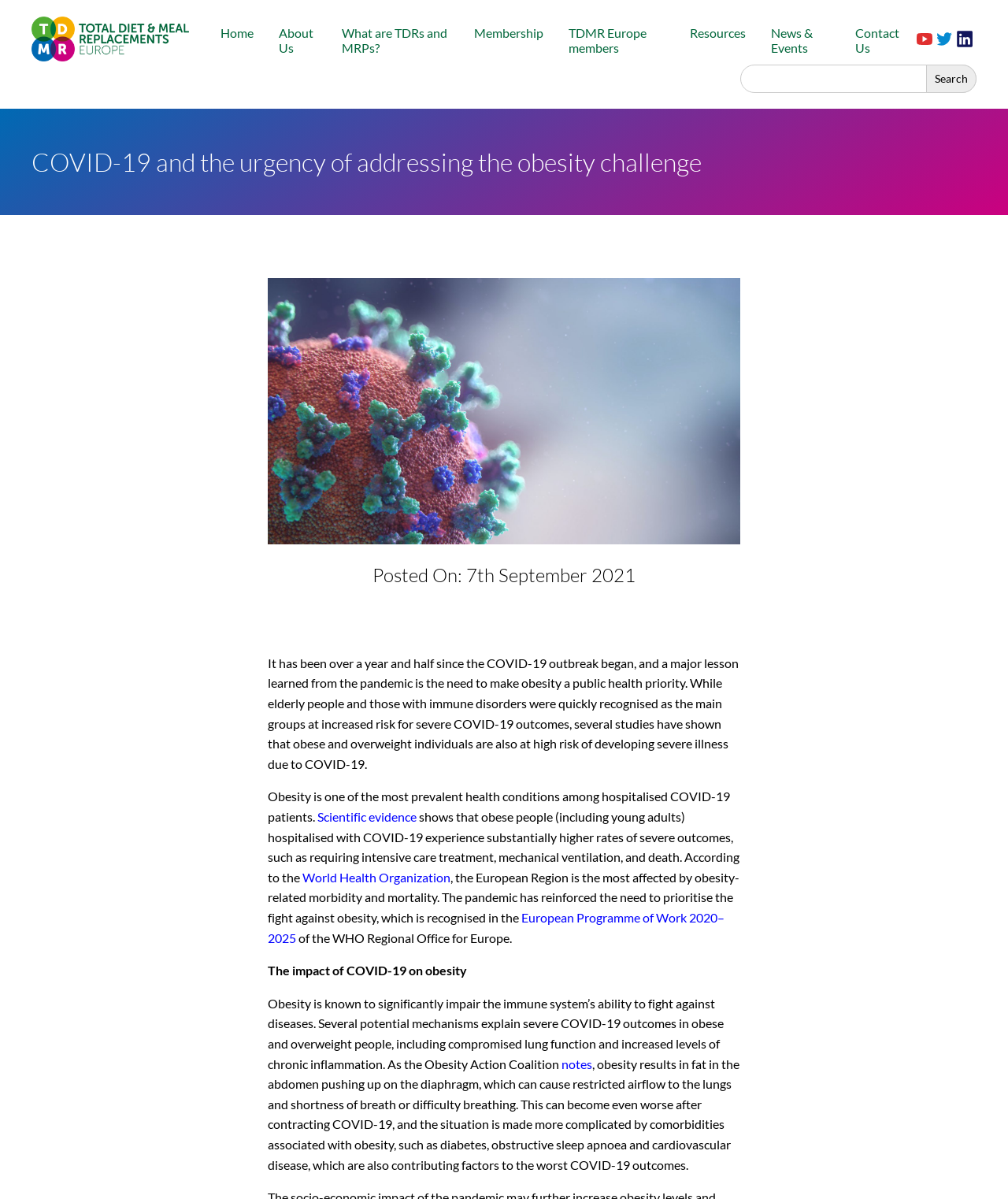What type of products are mentioned on the webpage?
Using the image as a reference, answer the question with a short word or phrase.

Total Diet Replacements and Meal Replacement Products